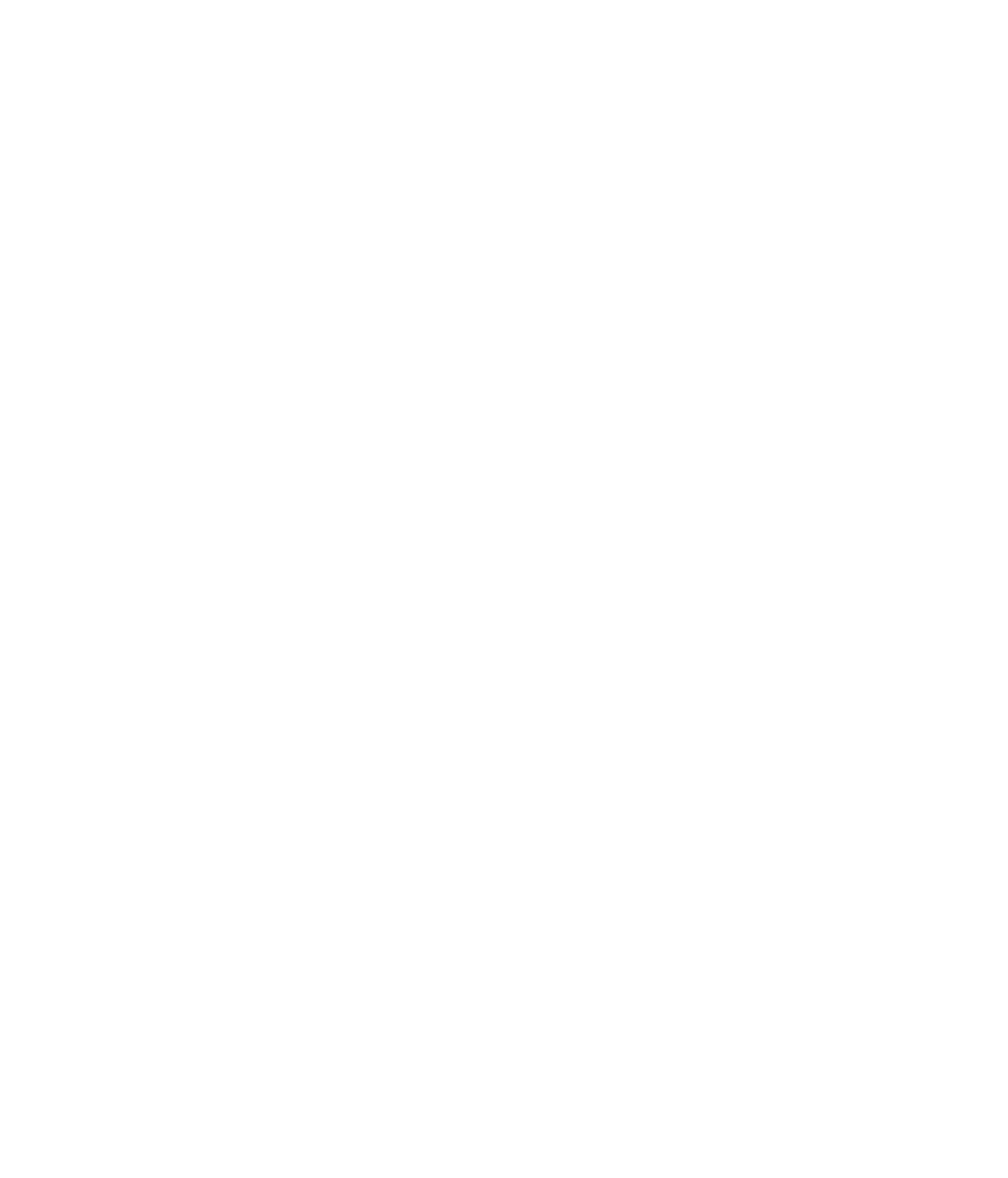Please pinpoint the bounding box coordinates for the region I should click to adhere to this instruction: "Read more about Dr. Claudia Mercado".

[0.516, 0.146, 0.652, 0.172]